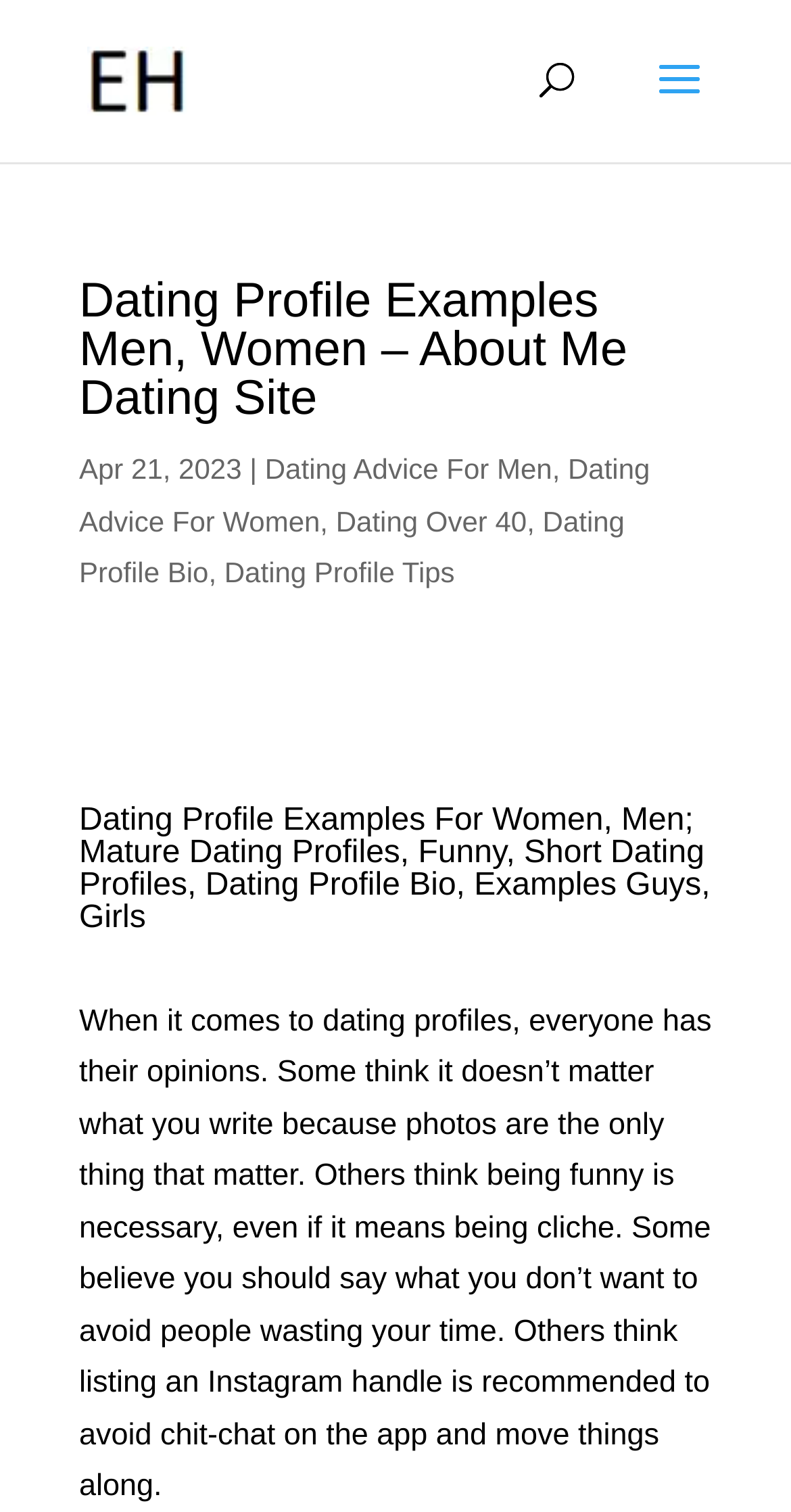Is there a search bar on the webpage?
From the image, respond with a single word or phrase.

Yes